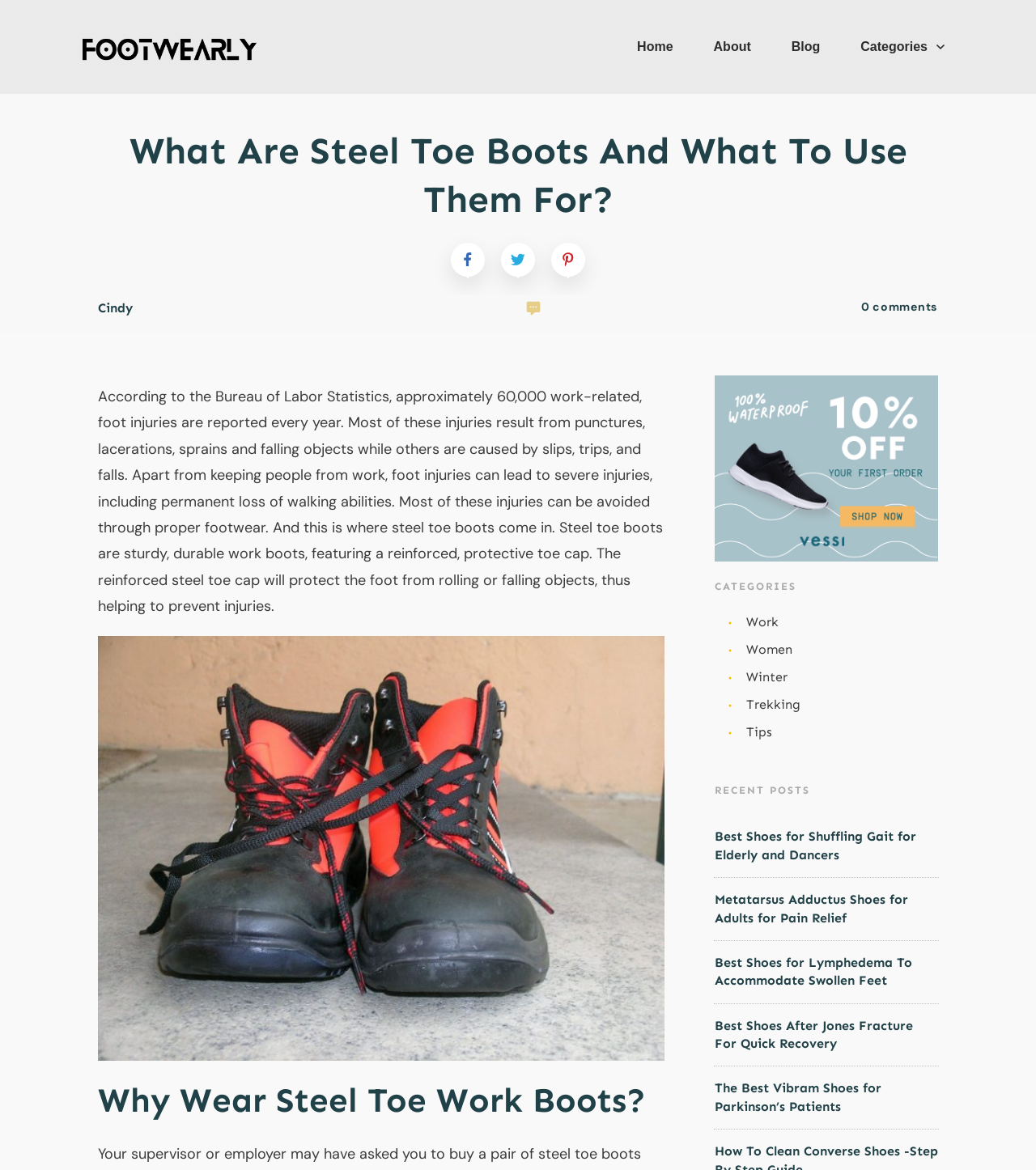Identify the bounding box coordinates of the clickable region necessary to fulfill the following instruction: "Click the 'About' link". The bounding box coordinates should be four float numbers between 0 and 1, i.e., [left, top, right, bottom].

[0.689, 0.029, 0.725, 0.051]